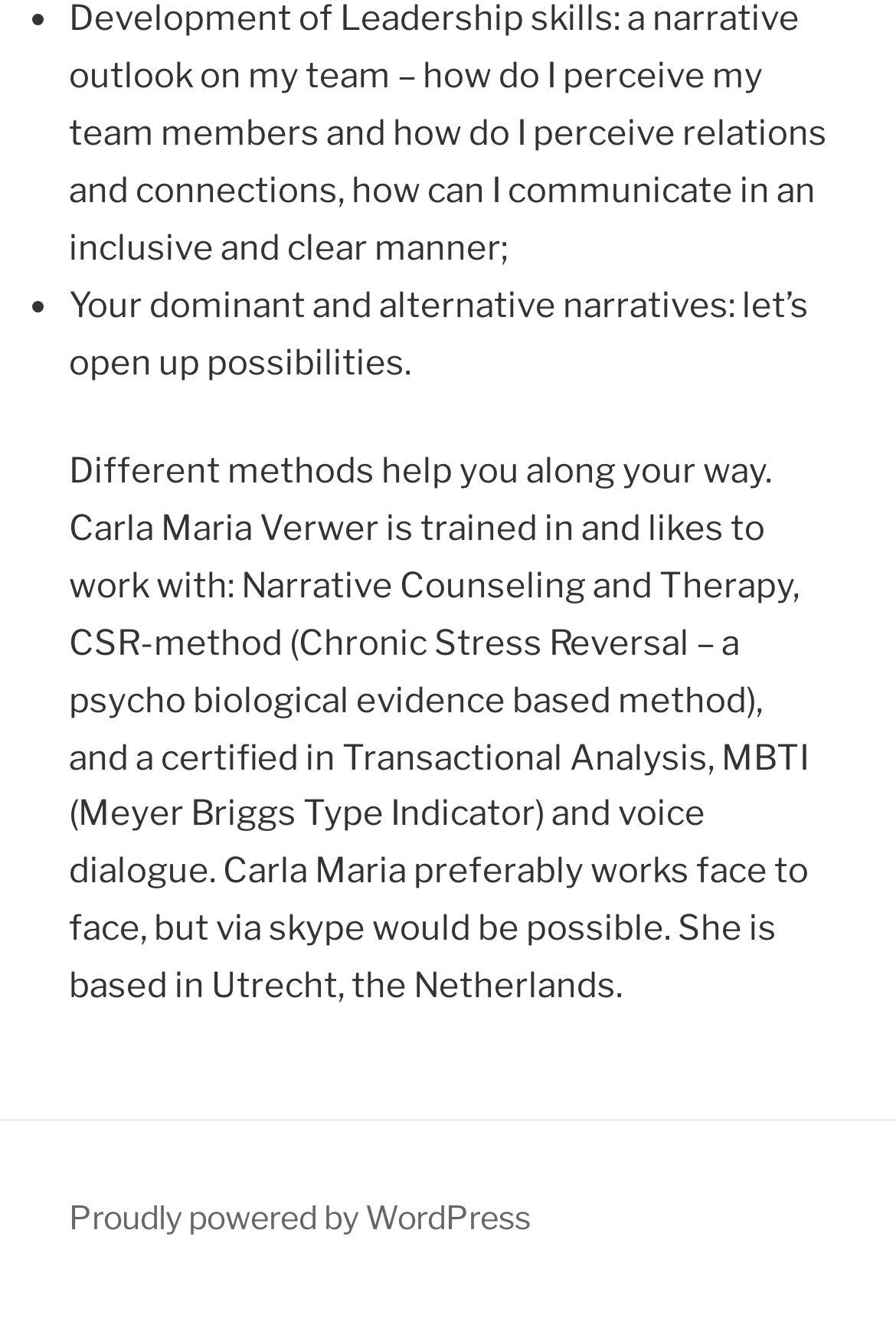Locate the bounding box of the UI element based on this description: "Proudly powered by WordPress". Provide four float numbers between 0 and 1 as [left, top, right, bottom].

[0.077, 0.901, 0.592, 0.931]